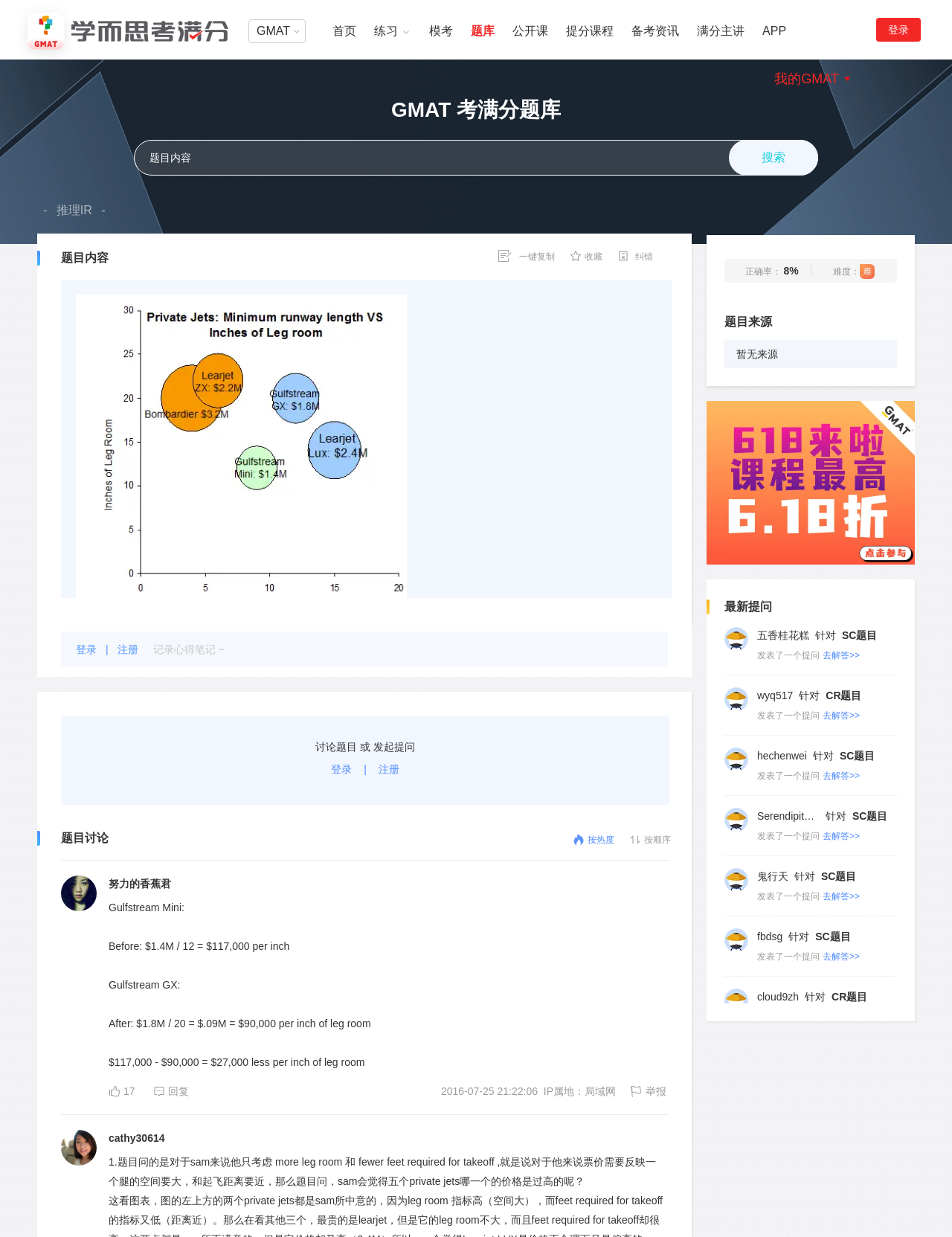What is the correct answer rate for this question?
Look at the screenshot and provide an in-depth answer.

The correct answer rate for this question is 8%, as indicated by the '正确率：8%' label on the webpage.